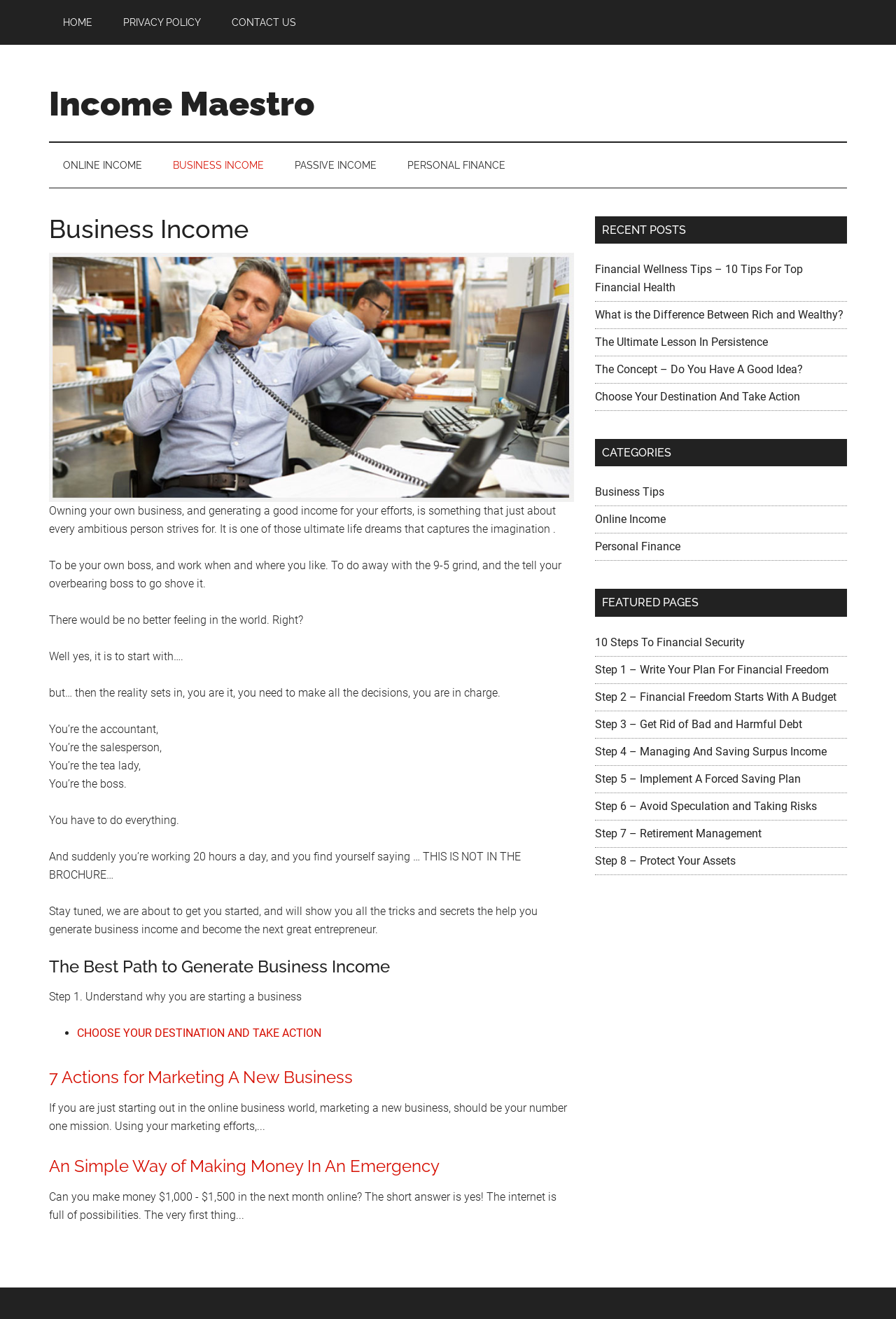Construct a thorough caption encompassing all aspects of the webpage.

This webpage is about generating business income and achieving financial freedom. At the top, there are four "Skip to" links, followed by a main navigation menu with three links: "HOME", "PRIVACY POLICY", and "CONTACT US". Below this, there is a secondary navigation menu with four links: "ONLINE INCOME", "BUSINESS INCOME", "PASSIVE INCOME", and "PERSONAL FINANCE".

The main content of the page is an article titled "Business Income", which starts with a heading and an image of a businessman working. The article discusses the benefits of owning one's own business and generating a good income, but also highlights the challenges and responsibilities that come with it. The text is divided into several paragraphs, with headings and subheadings that break up the content.

To the right of the main content, there is a primary sidebar with several sections, including "RECENT POSTS", "CATEGORIES", and "FEATURED PAGES". These sections contain links to other articles and pages on the website, such as "Financial Wellness Tips", "What is the Difference Between Rich and Wealthy?", and "10 Steps To Financial Security".

Throughout the page, there are several calls to action, encouraging readers to take action and start generating business income. The overall tone of the page is motivational and encouraging, with a focus on helping readers achieve financial freedom.